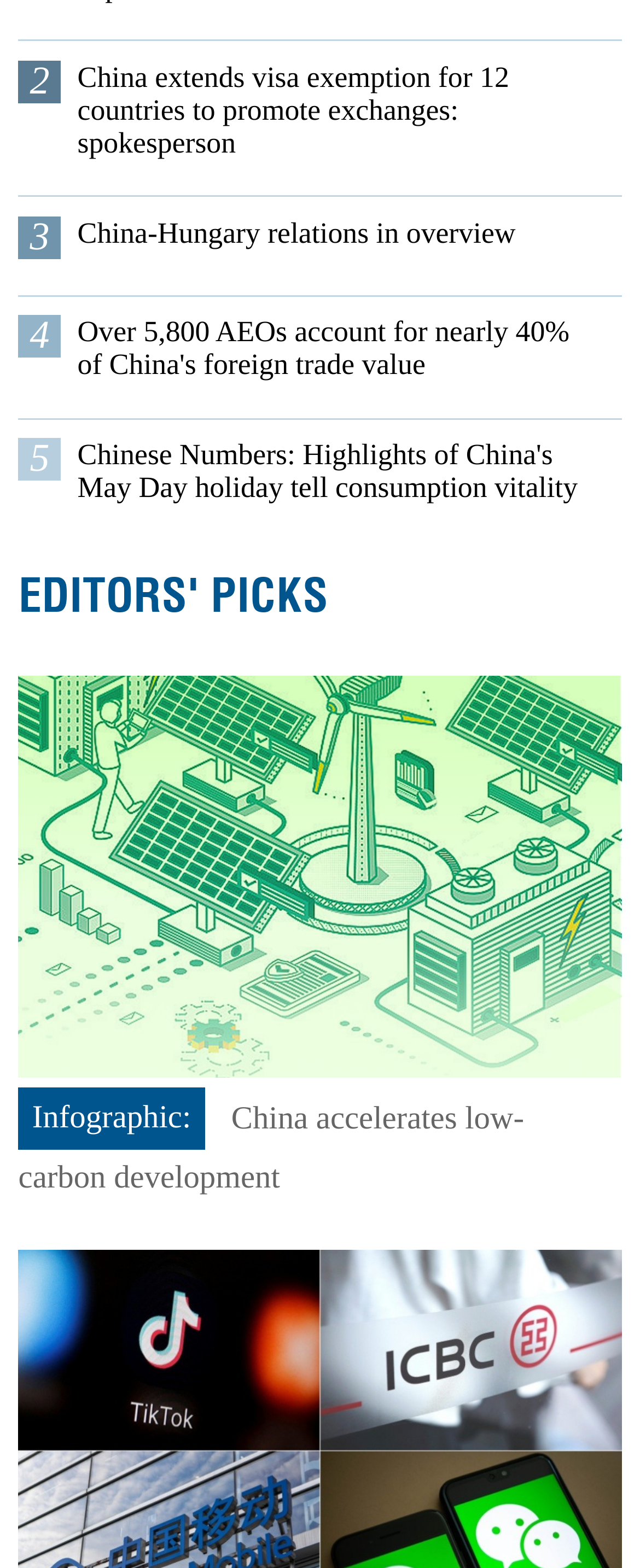Identify the bounding box coordinates for the UI element described by the following text: "China accelerates low-carbon development". Provide the coordinates as four float numbers between 0 and 1, in the format [left, top, right, bottom].

[0.029, 0.703, 0.819, 0.763]